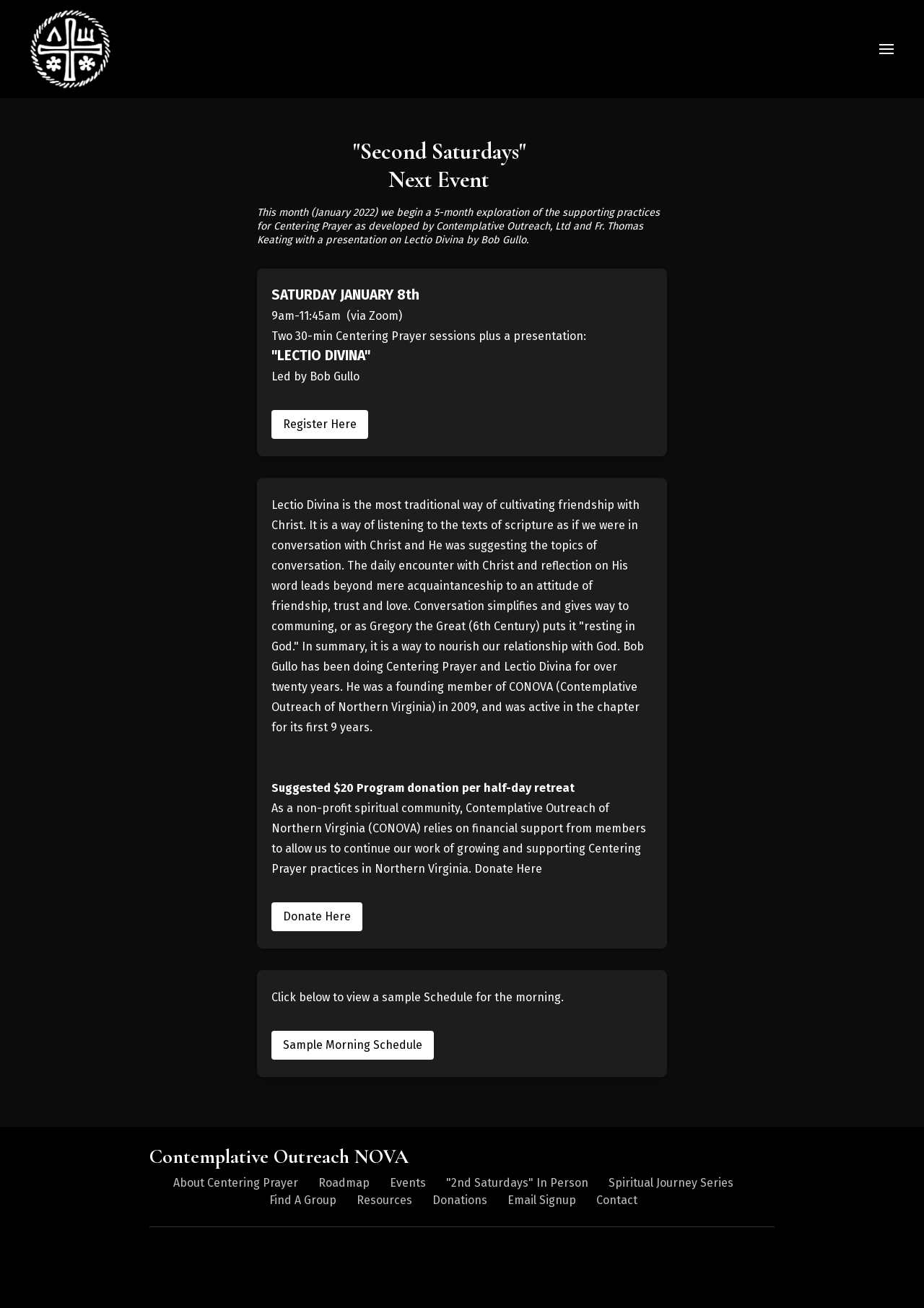Determine the bounding box coordinates of the clickable area required to perform the following instruction: "View the sample morning schedule". The coordinates should be represented as four float numbers between 0 and 1: [left, top, right, bottom].

[0.294, 0.788, 0.47, 0.81]